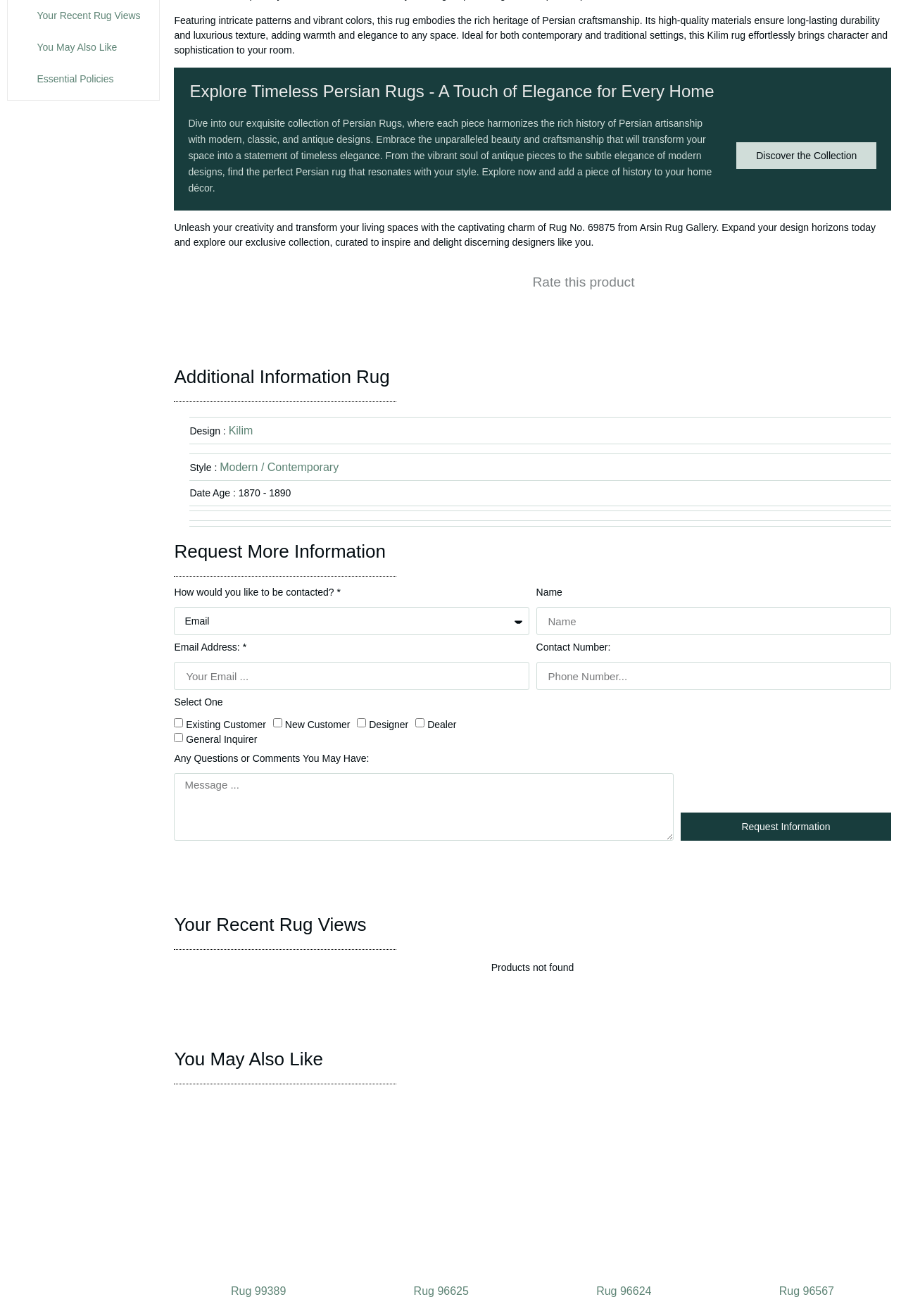Find the bounding box coordinates of the clickable region needed to perform the following instruction: "Go to Magdalen's page". The coordinates should be provided as four float numbers between 0 and 1, i.e., [left, top, right, bottom].

None